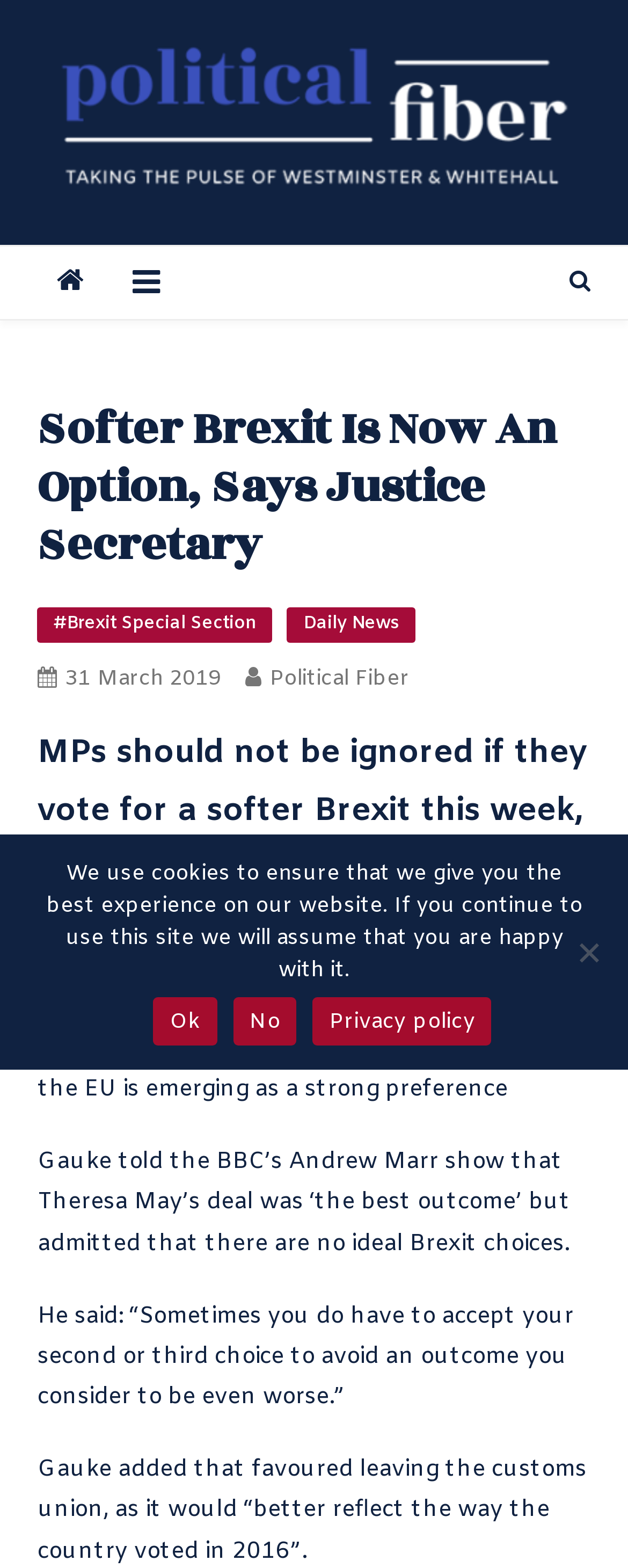Determine the title of the webpage and give its text content.

Softer Brexit Is Now An Option, Says Justice Secretary